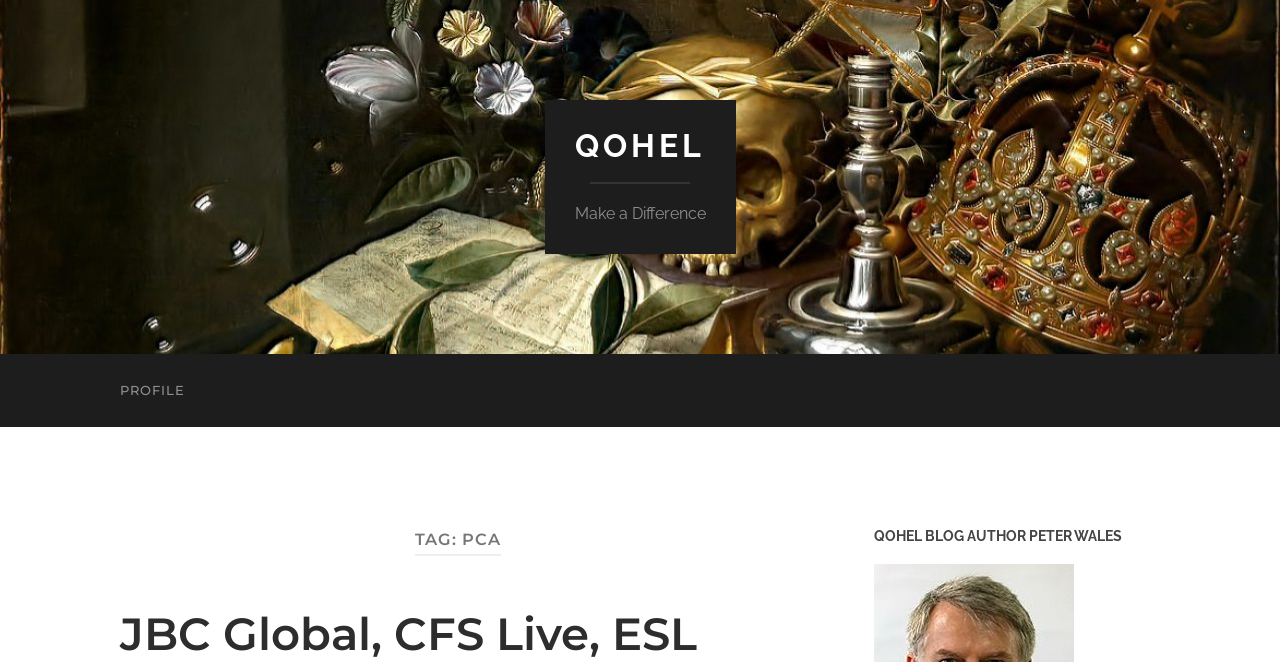Extract the bounding box coordinates for the HTML element that matches this description: "Profile". The coordinates should be four float numbers between 0 and 1, i.e., [left, top, right, bottom].

[0.078, 0.534, 0.16, 0.645]